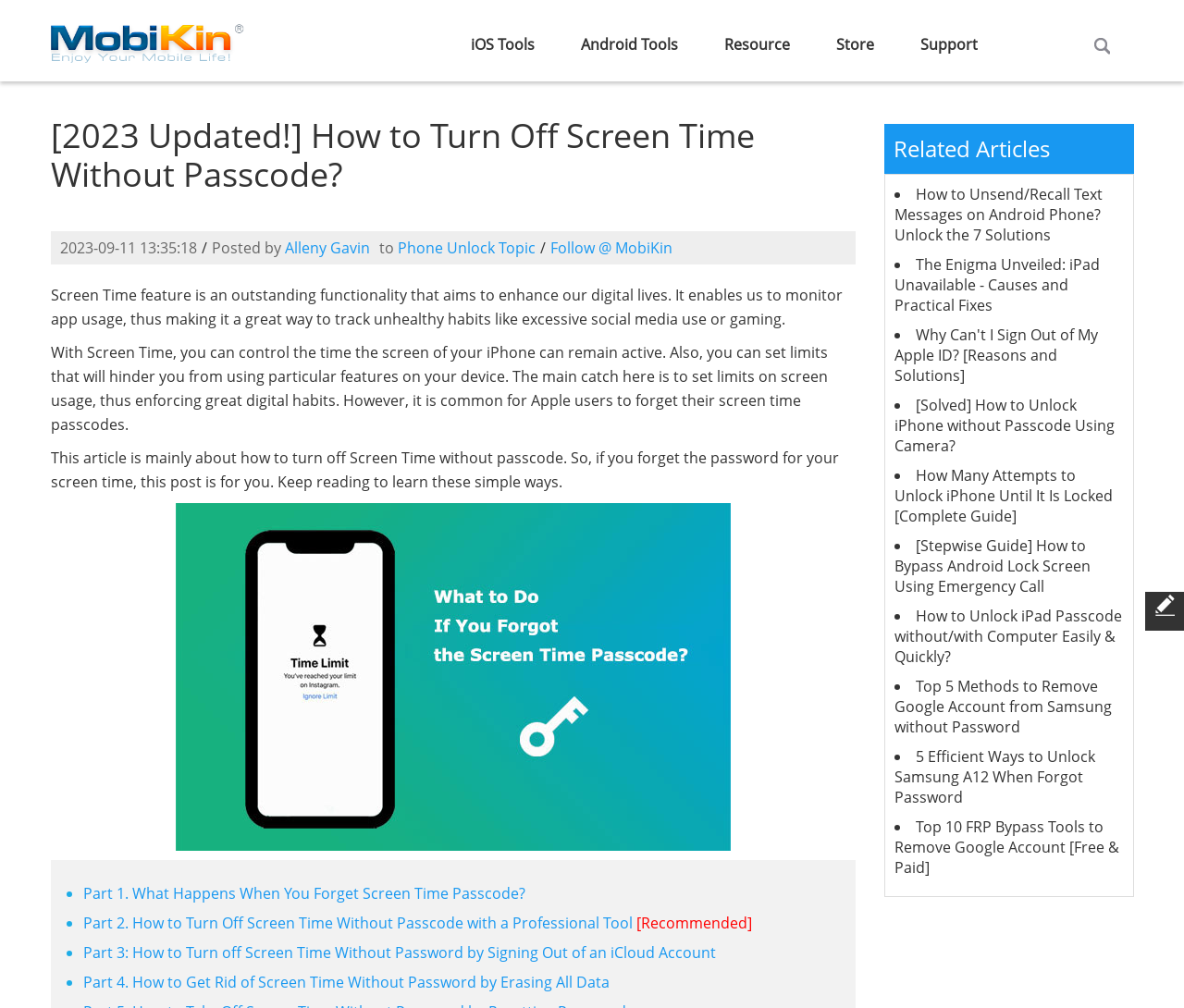Identify the headline of the webpage and generate its text content.

[2023 Updated!] How to Turn Off Screen Time Without Passcode?